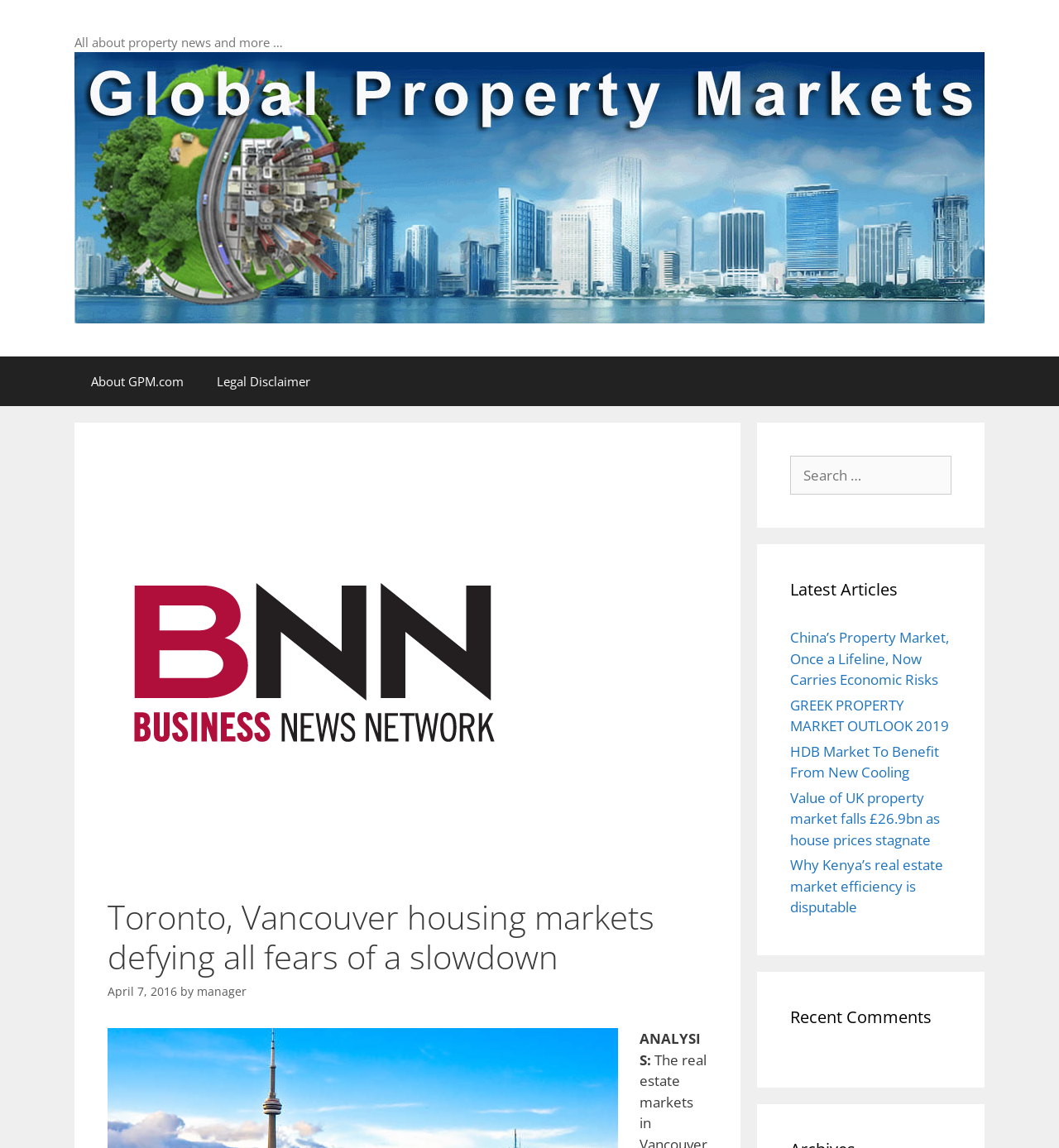How many sections are there on the right side of the page?
Look at the image and answer the question using a single word or phrase.

3